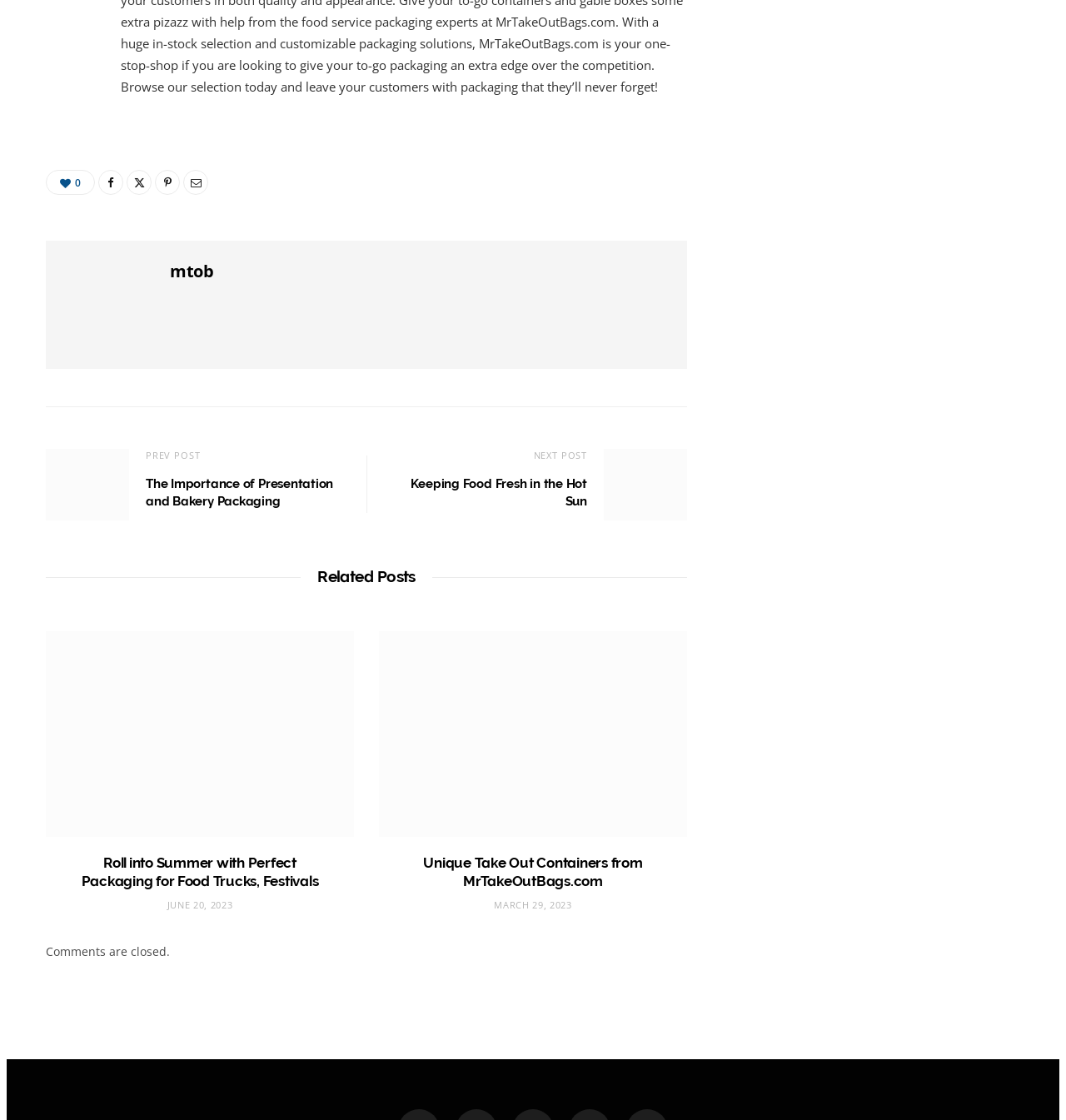Provide a one-word or short-phrase response to the question:
What is the title of the previous post?

Keeping Food Fresh in the Hot Sun